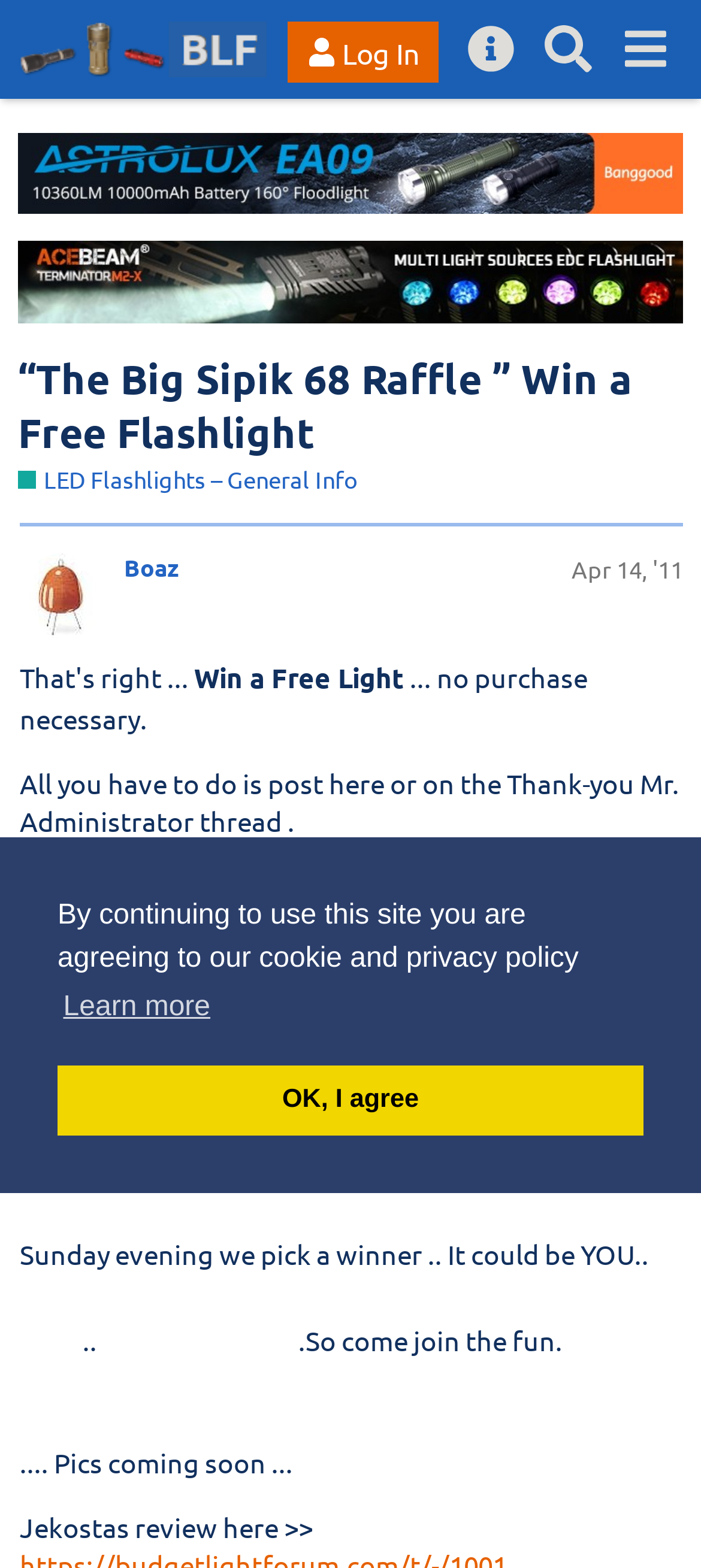Determine the bounding box coordinates of the element's region needed to click to follow the instruction: "Read the post by Boaz". Provide these coordinates as four float numbers between 0 and 1, formatted as [left, top, right, bottom].

[0.177, 0.353, 0.974, 0.374]